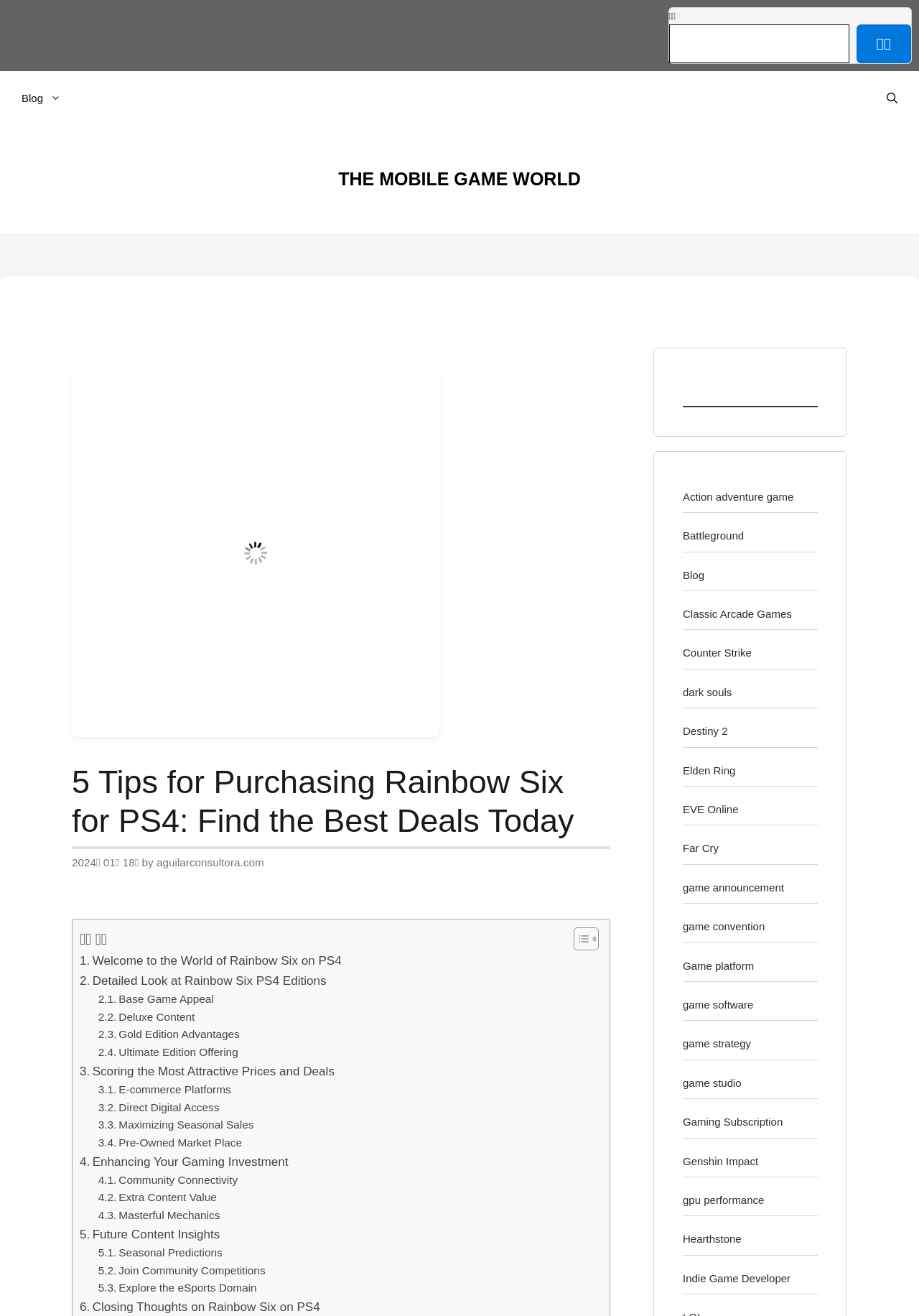Give a one-word or one-phrase response to the question: 
How many links are there in the navigation section?

2